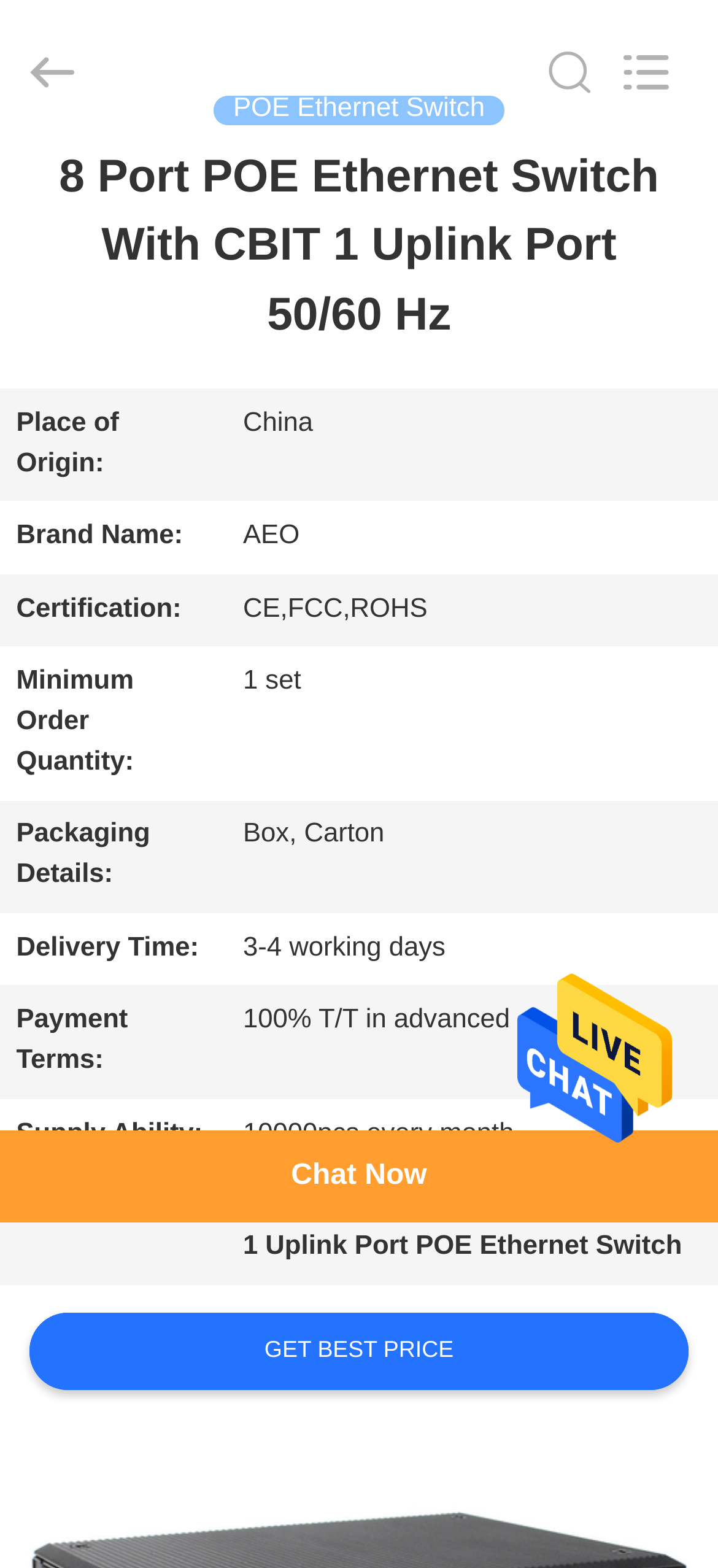Pinpoint the bounding box coordinates of the element to be clicked to execute the instruction: "View product details".

[0.027, 0.092, 0.973, 0.223]